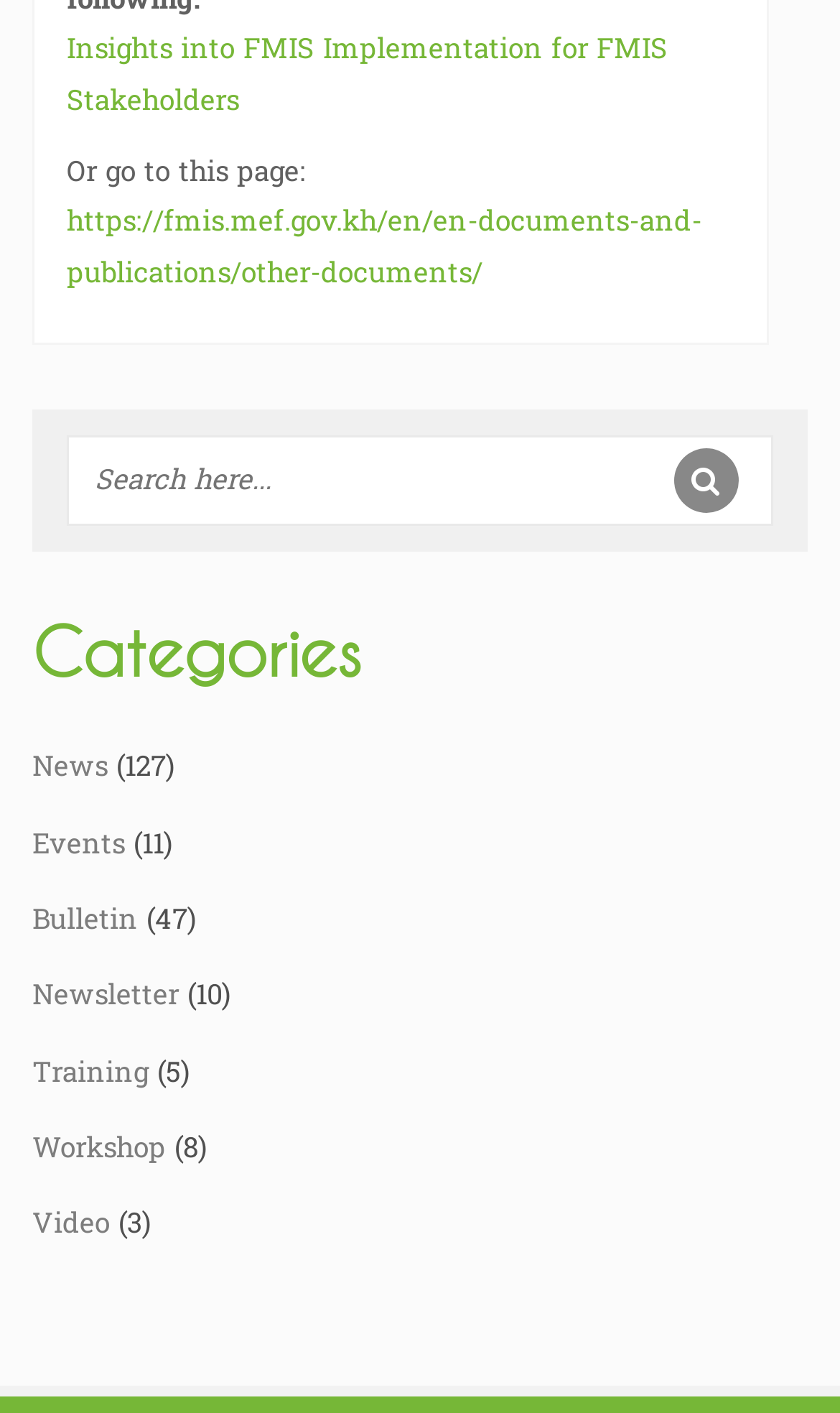Please determine the bounding box coordinates of the area that needs to be clicked to complete this task: 'Visit training page'. The coordinates must be four float numbers between 0 and 1, formatted as [left, top, right, bottom].

[0.038, 0.741, 0.177, 0.777]